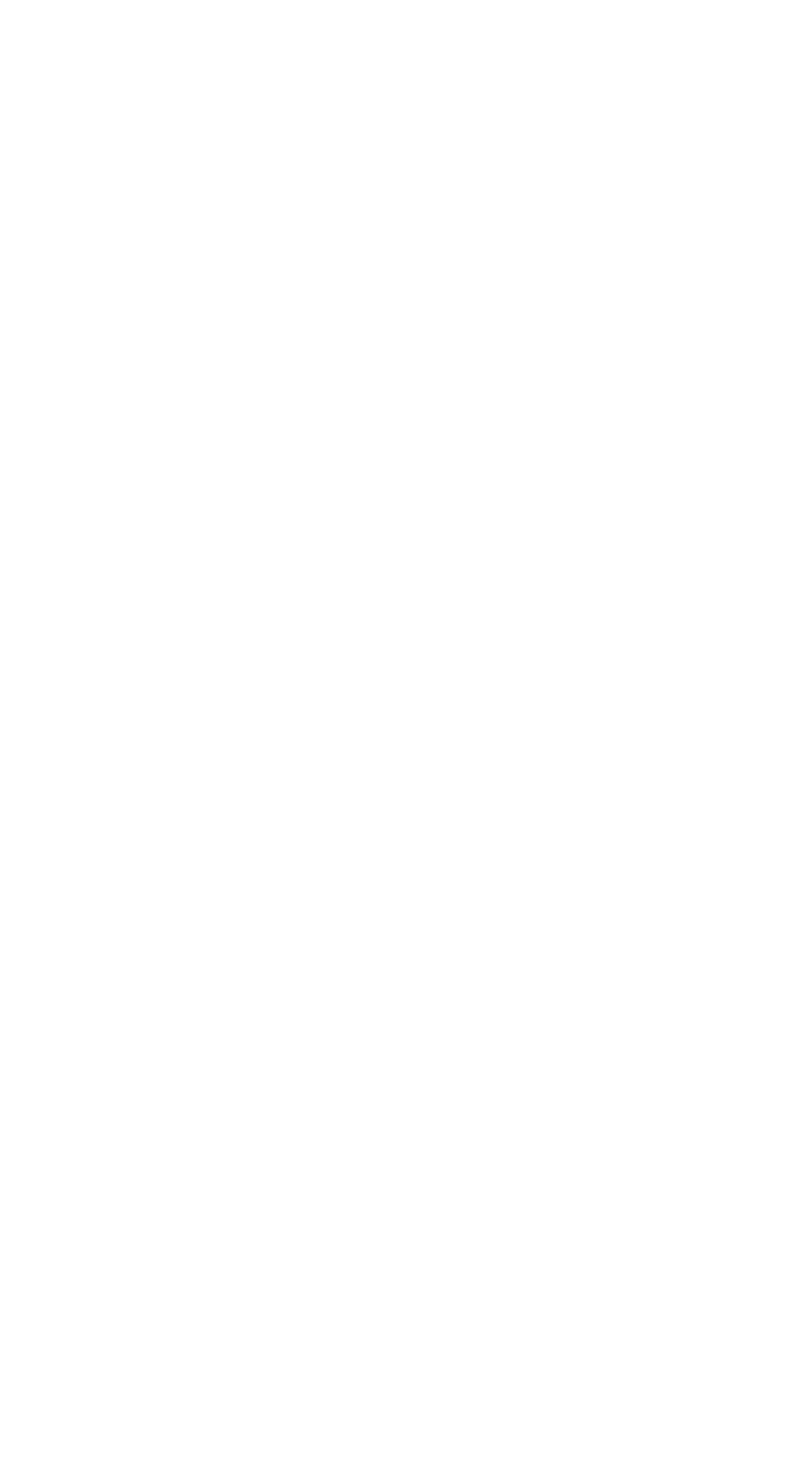Please answer the following question using a single word or phrase: What social media platforms are available for sharing?

Multiple platforms